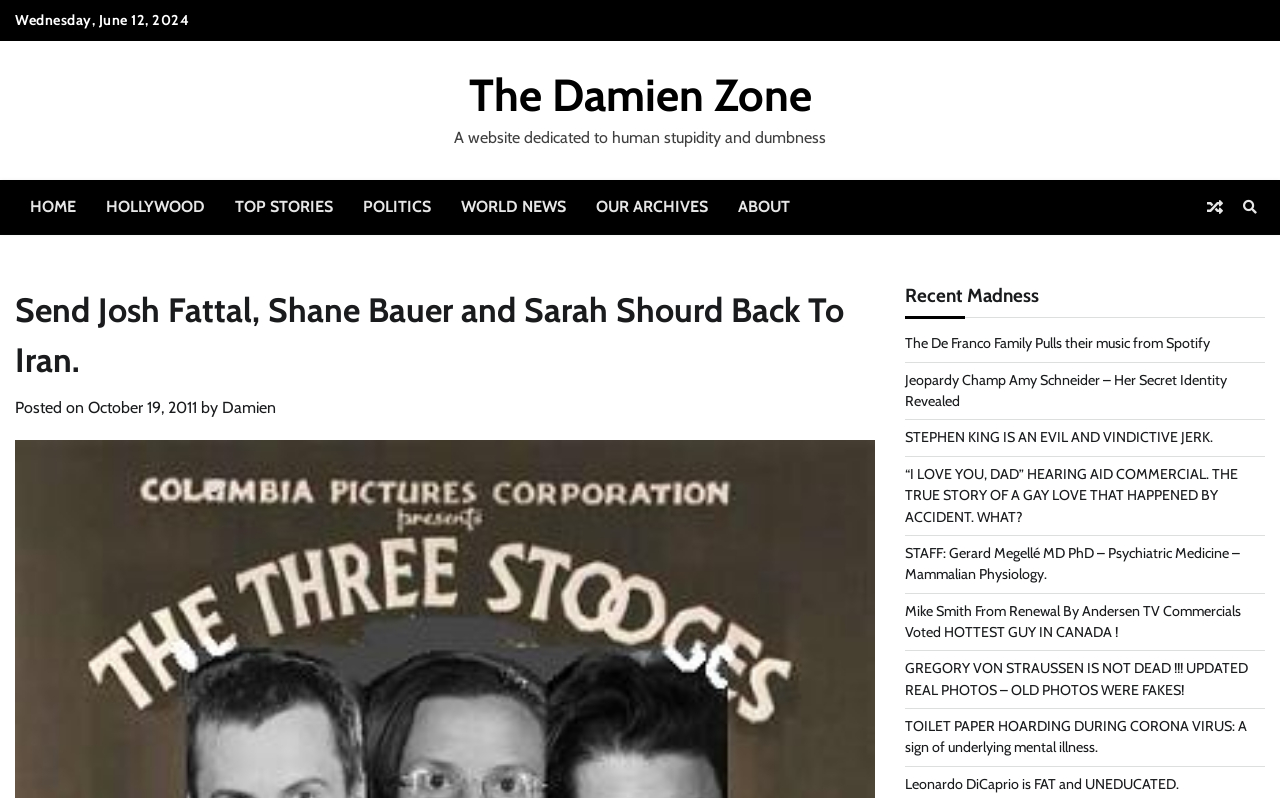Using the information in the image, give a detailed answer to the following question: What is the title of the section that contains the link 'The De Franco Family Pulls their music from Spotify'?

I found the title of the section that contains the link 'The De Franco Family Pulls their music from Spotify' by looking at the heading 'Recent Madness' which is above the link.